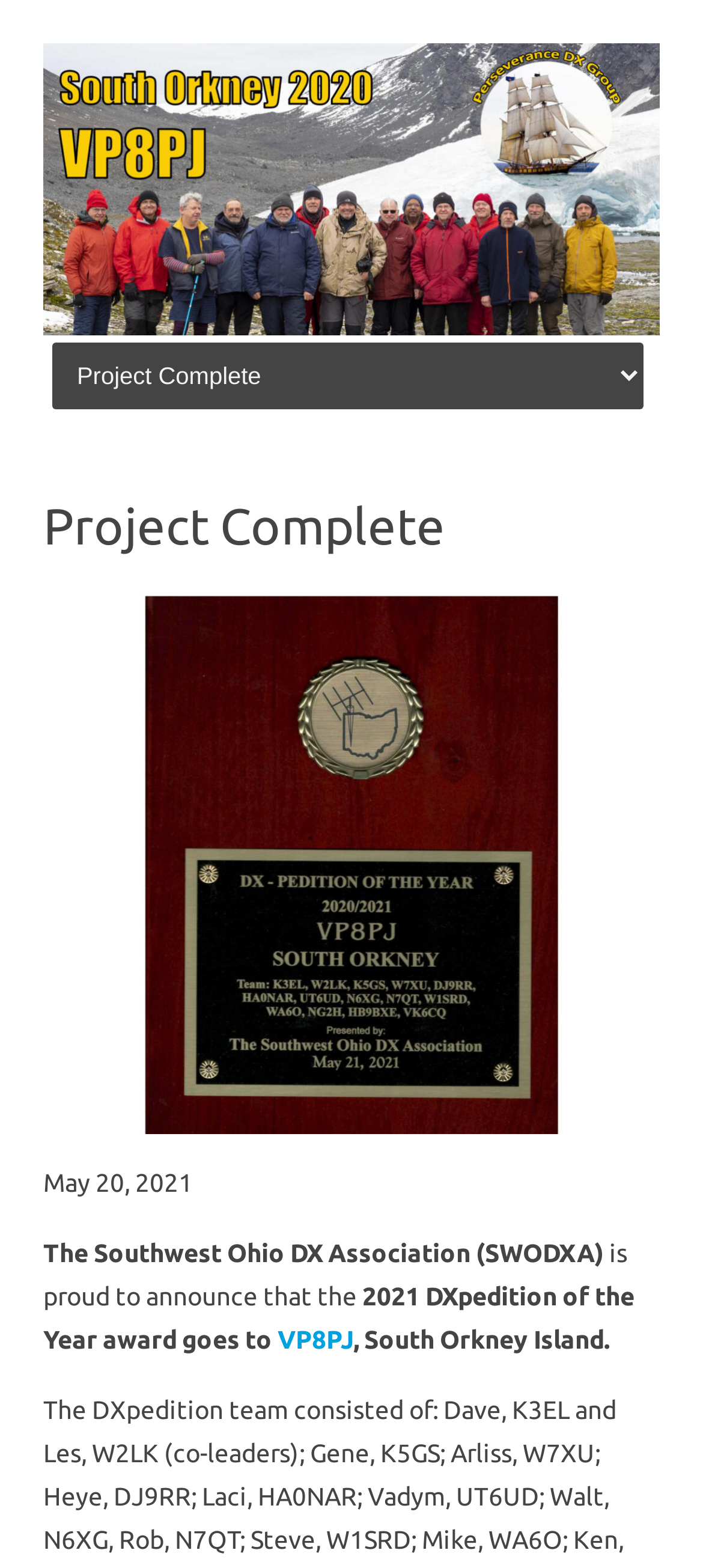Please look at the image and answer the question with a detailed explanation: What is the name of the DX-pedition?

I found the answer by looking at the link element with the text 'South Orkney DX-pedition 2020' which is a child of the root element.